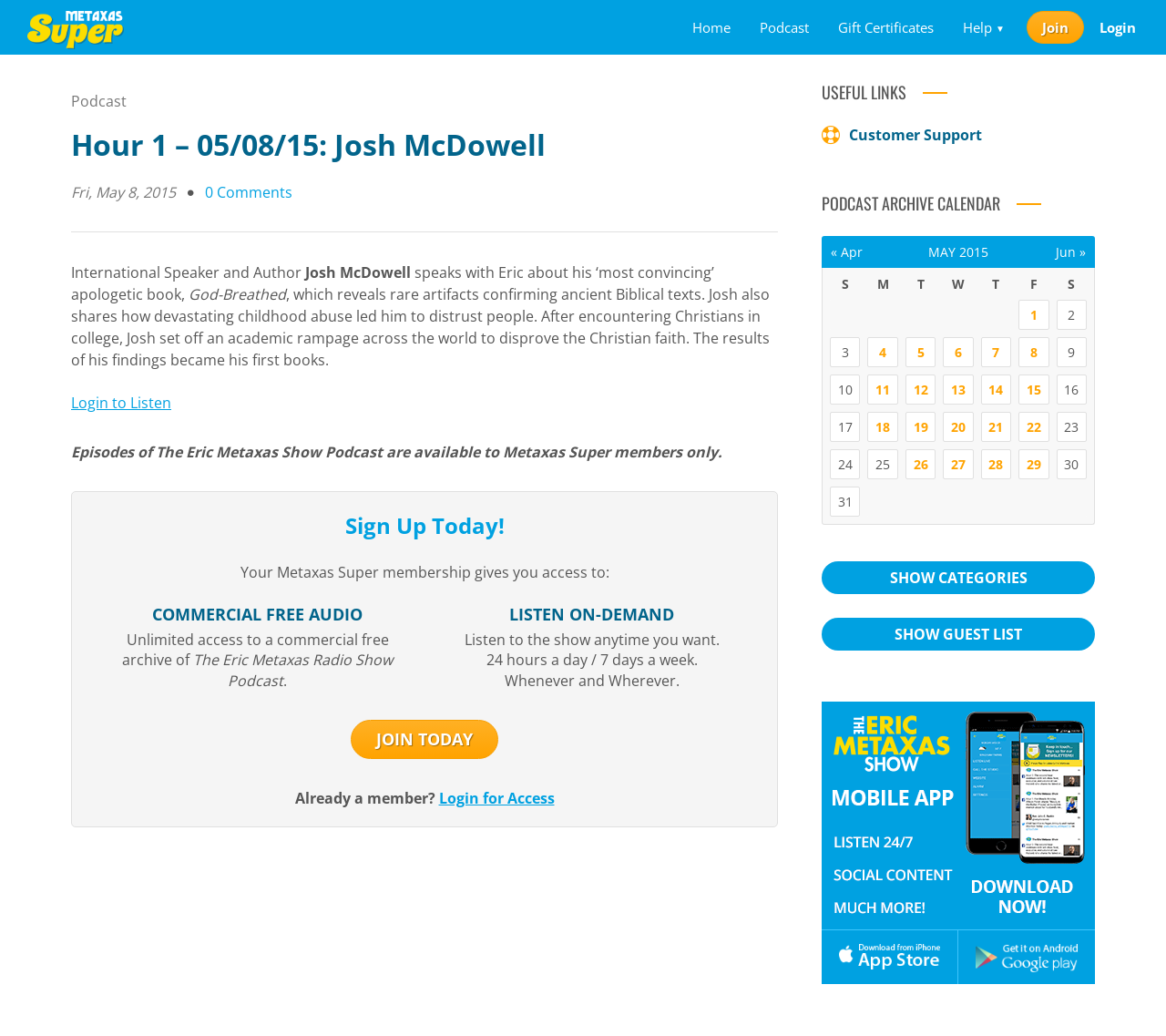Generate a thorough caption that explains the contents of the webpage.

This webpage appears to be a podcast episode page from "The Eric Metaxas Show" featuring an interview with Josh McDowell. At the top of the page, there is a header section with a logo image and several links to navigate to different parts of the website, including "Home", "Podcast", "Gift Certificates", and "Help". 

Below the header, there is a main content section that displays information about the podcast episode. The episode title "Hour 1 - 05/08/15: Josh McDowell" is prominently displayed, along with a brief description of the episode. The description mentions that Josh McDowell speaks with Eric about his book "God-Breathed" and shares his personal story of overcoming childhood abuse.

To the right of the episode title, there is a section with links to "Login to Listen" and "Sign Up Today!" for Metaxas Super members. Below this section, there are two headings: "COMMERCIAL FREE AUDIO" and "LISTEN ON-DEMAND", which describe the benefits of being a Metaxas Super member.

On the right side of the page, there is a section with useful links, including "Customer Support" and a "PODCAST ARCHIVE CALENDAR" that displays a table of podcast episodes for May 2015. Each episode is linked to its corresponding page.

Overall, the webpage is well-organized and easy to navigate, with clear headings and concise descriptions of the podcast episode and its benefits.